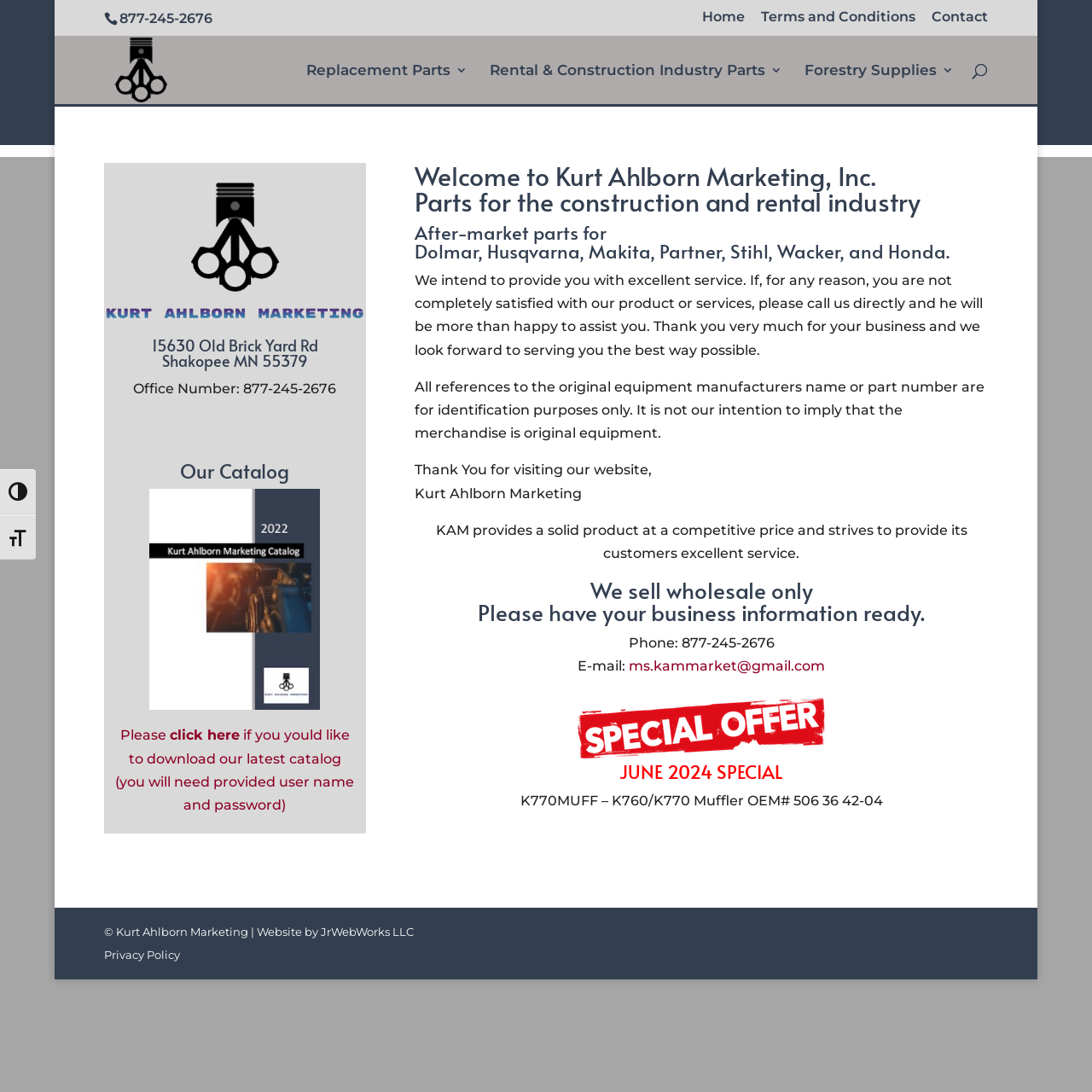Identify the bounding box coordinates for the region to click in order to carry out this instruction: "Download the latest catalog". Provide the coordinates using four float numbers between 0 and 1, formatted as [left, top, right, bottom].

[0.106, 0.666, 0.325, 0.745]